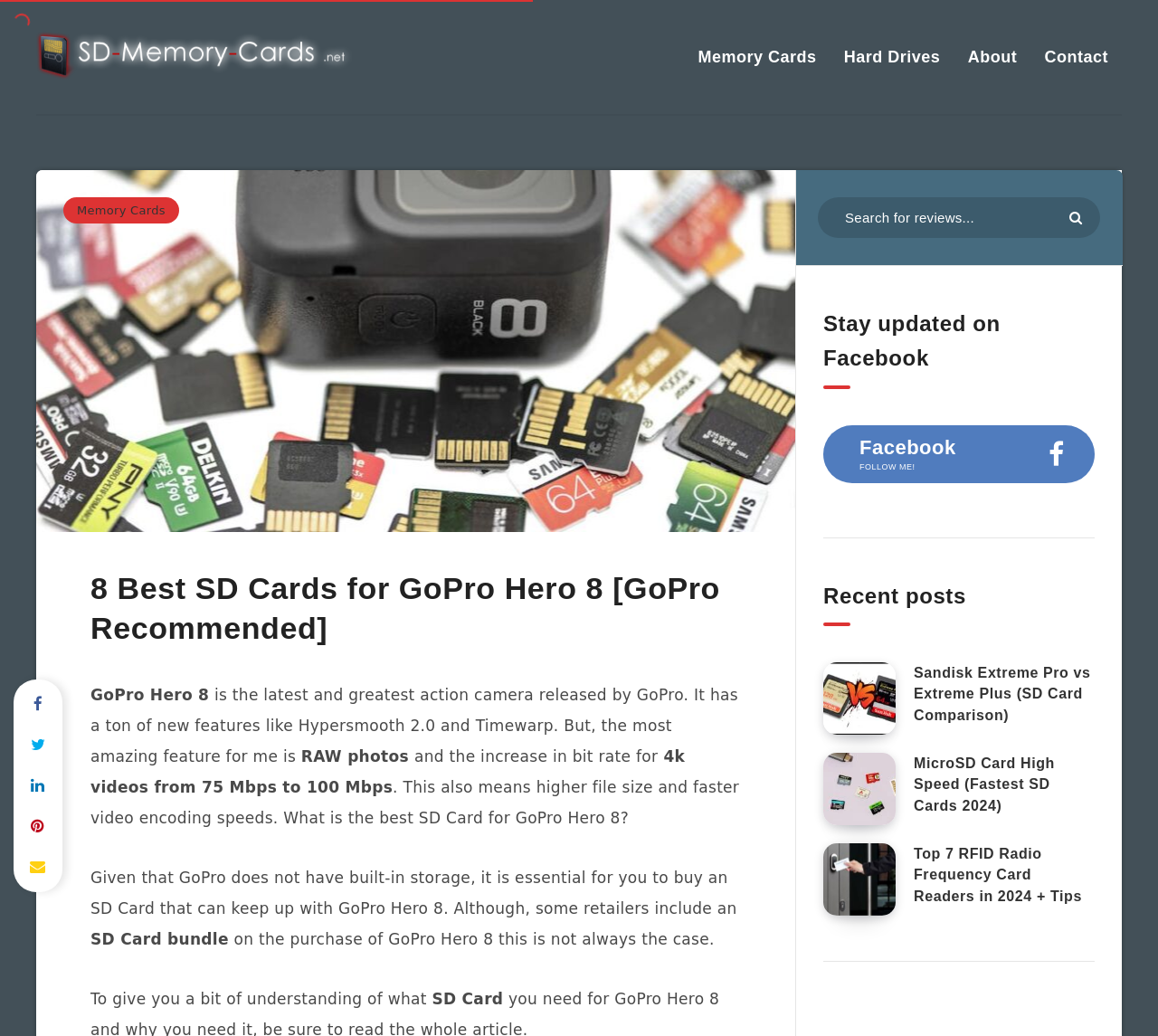Produce a meticulous description of the webpage.

This webpage is a review of the 8 best SD cards for GoPro Hero 8, recommended by GoPro. At the top, there is a navigation menu with links to "SD Memory Cards", "Memory Cards", "Hard Drives", "About", and "Contact". Below the navigation menu, there is a large header with the title "8 Best SD Cards for GoPro Hero 8 [GoPro Recommended]" and an image of a GoPro Hero 8 SD card.

The main content of the page is divided into two sections. On the left, there is a long article discussing the importance of choosing the right SD card for the GoPro Hero 8, highlighting its features such as Hypersmooth 2.0 and Timewarp, and explaining the need for high-speed SD cards to keep up with the camera's capabilities. The article also mentions that some retailers include an SD card bundle with the purchase of the GoPro Hero 8, but this is not always the case.

On the right, there is a sidebar with a search box, a "Stay updated on Facebook" section with a Facebook link, and a "Recent posts" section with three article links, each with an image and a heading. The articles are about SD card comparisons and reviews, including a comparison of Sandisk Extreme Pro and Extreme Plus, a review of high-speed microSD cards, and a review of RFID radio frequency card readers.

At the bottom of the page, there are no images, but there are several links to social media and other resources. Overall, the webpage is focused on providing information and reviews about SD cards for the GoPro Hero 8, with a clean and organized layout.